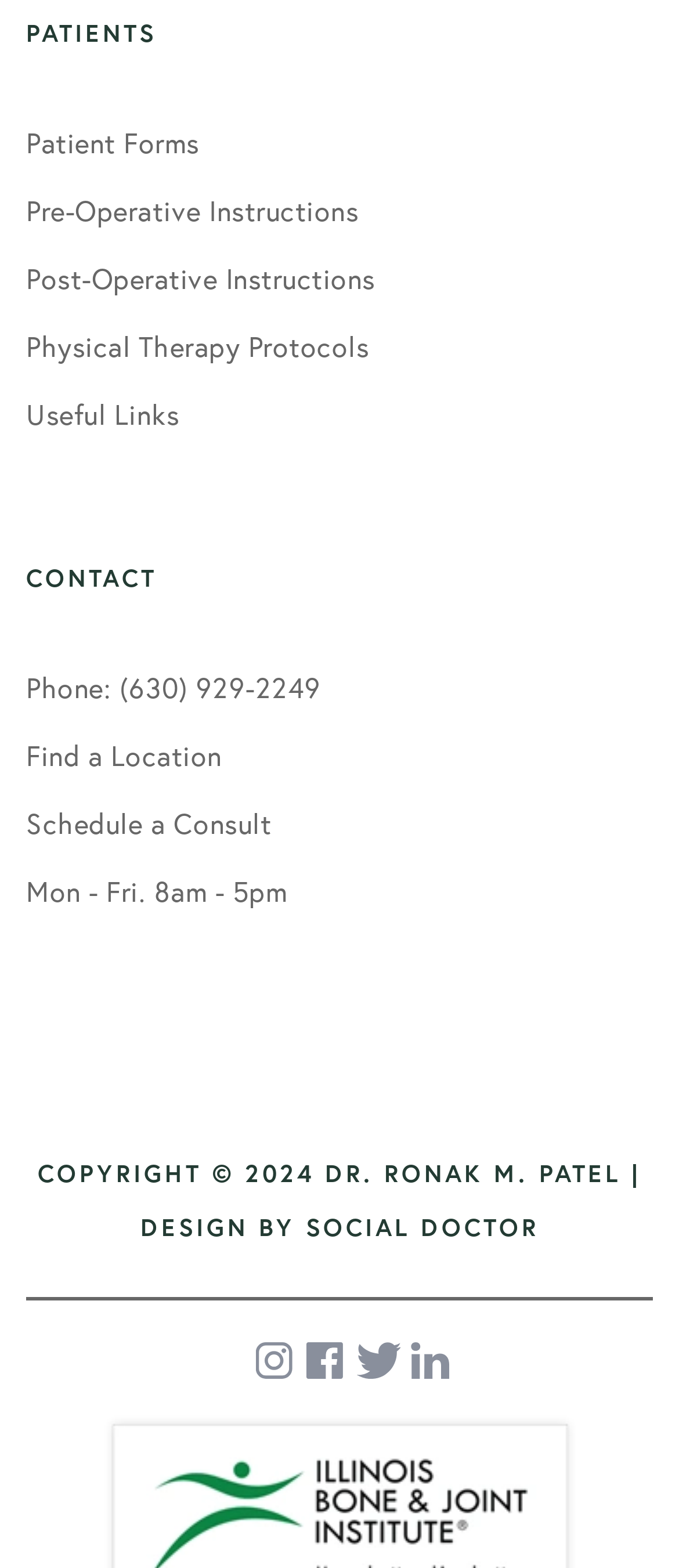Give a one-word or short-phrase answer to the following question: 
How many links are there under the 'PATIENTS' section?

5